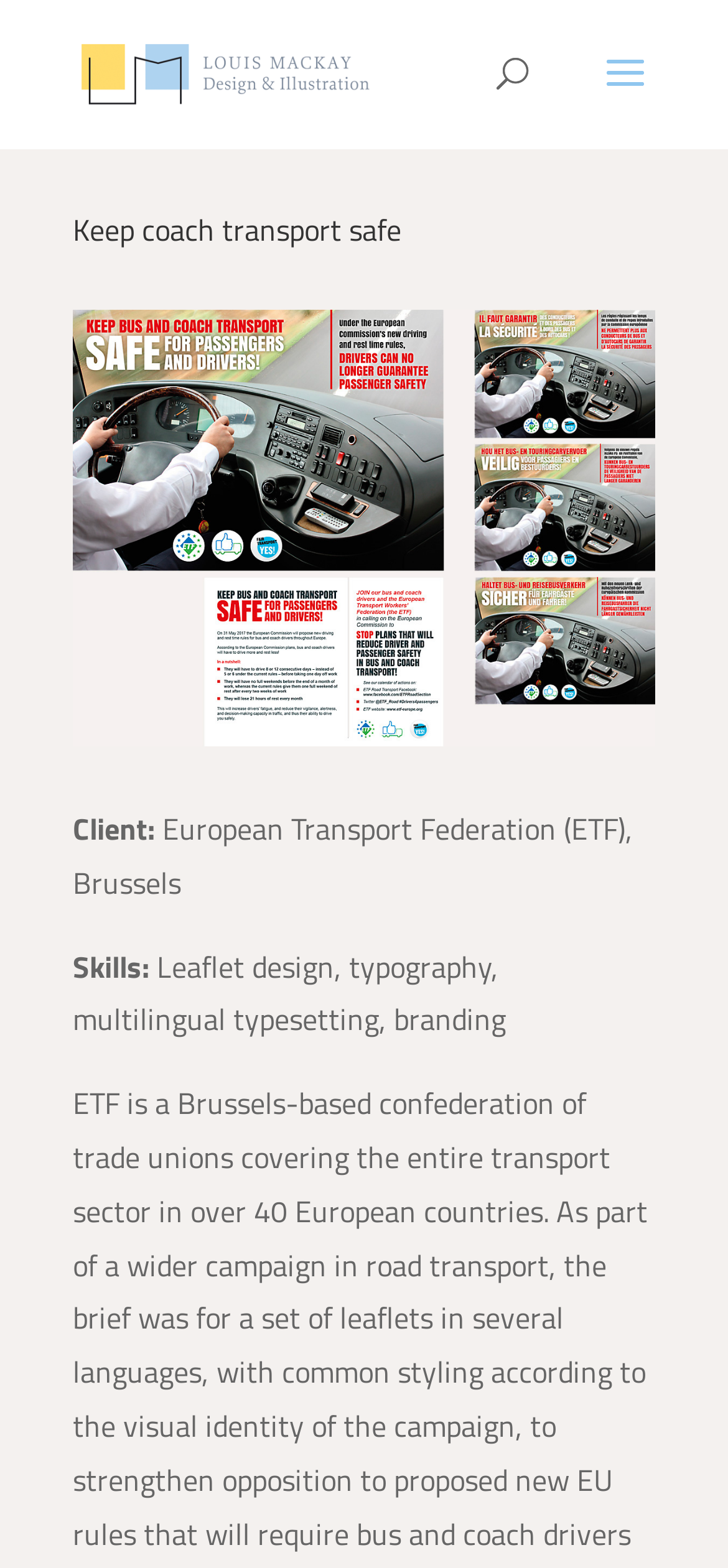What is the type of design used in the project?
Please look at the screenshot and answer in one word or a short phrase.

Typography